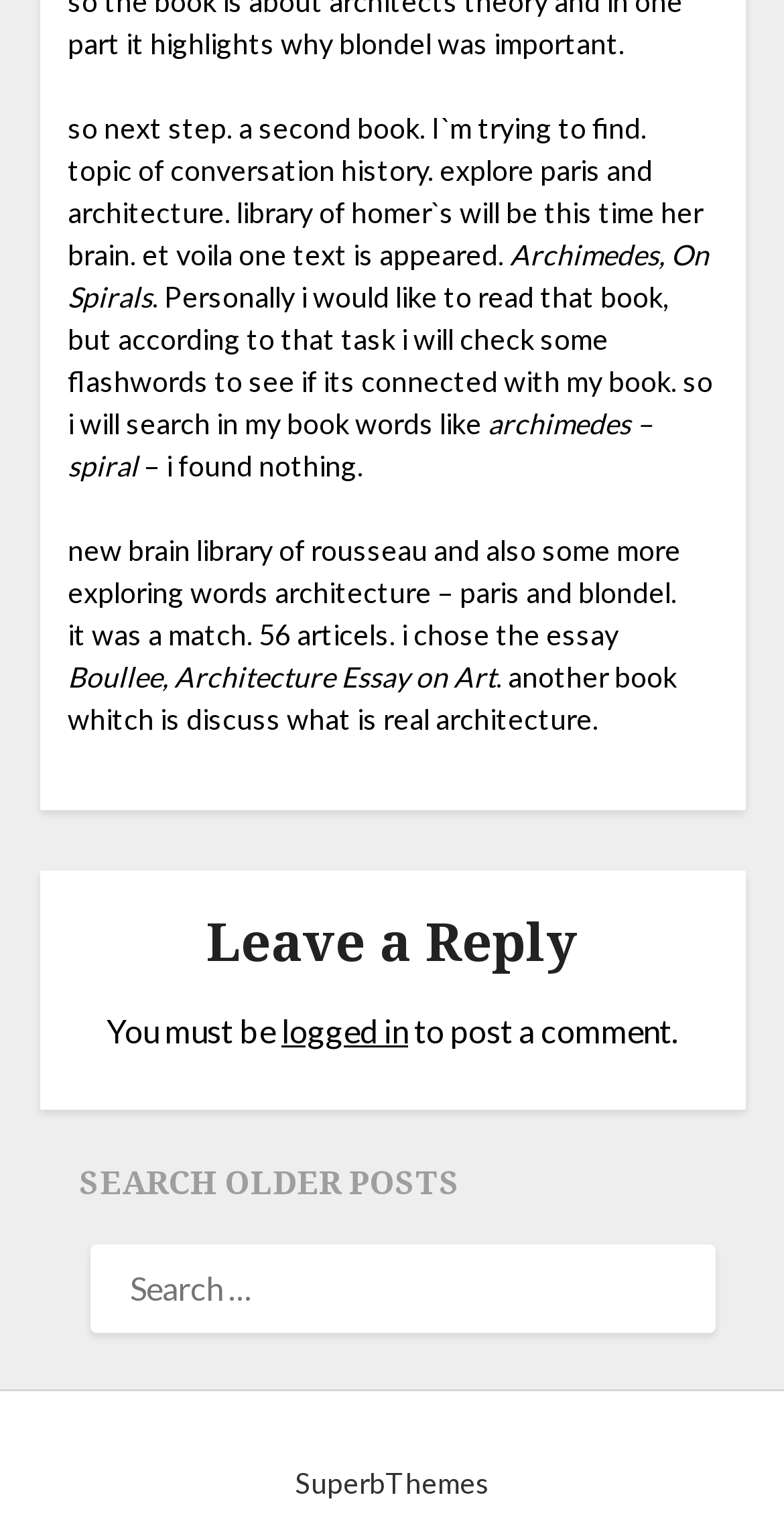Answer this question in one word or a short phrase: How many articles were found?

56